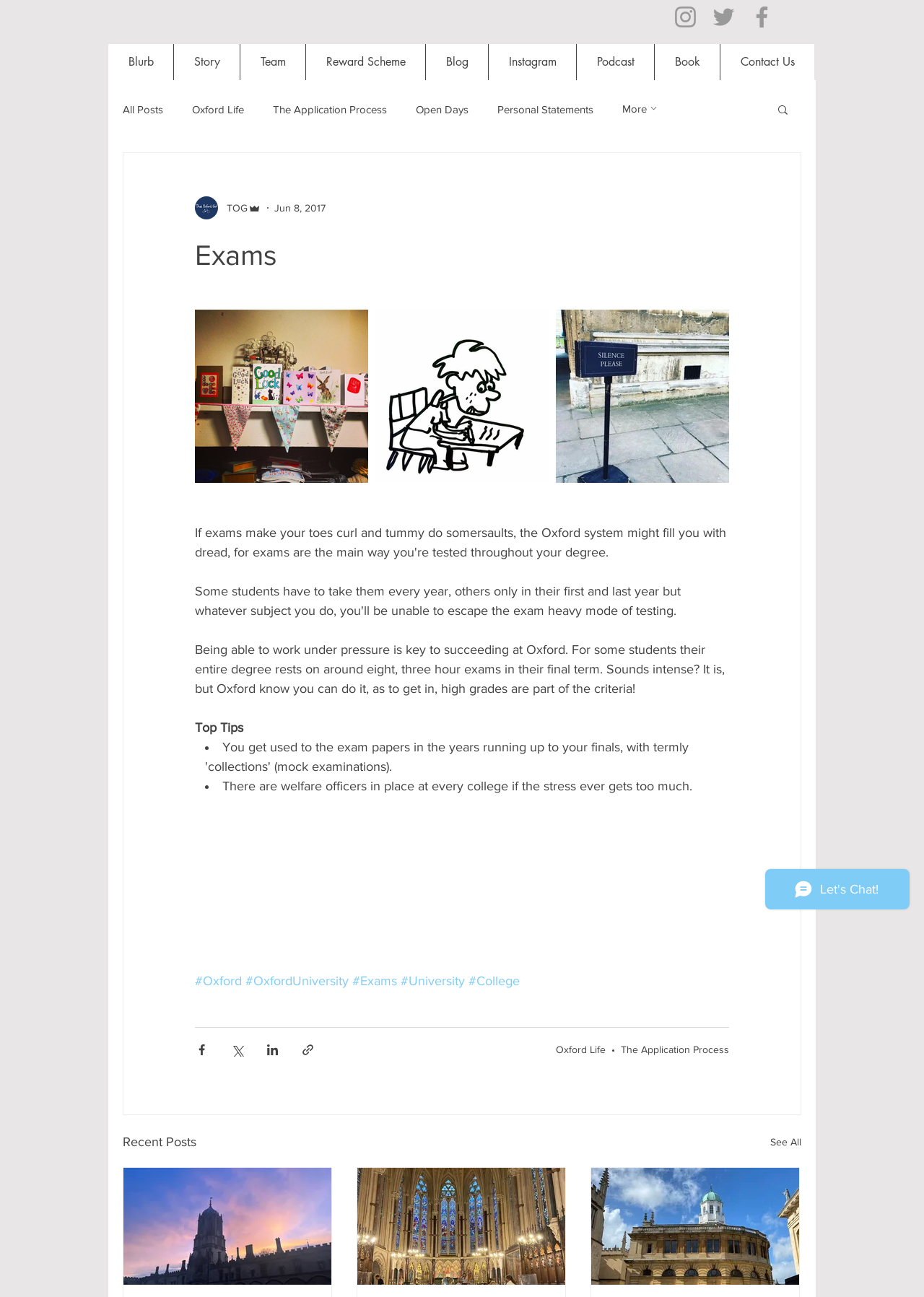How many social media icons are there?
Please provide an in-depth and detailed response to the question.

I counted the number of social media icons in the social bar section, which includes Instagram, Twitter, and Facebook icons.